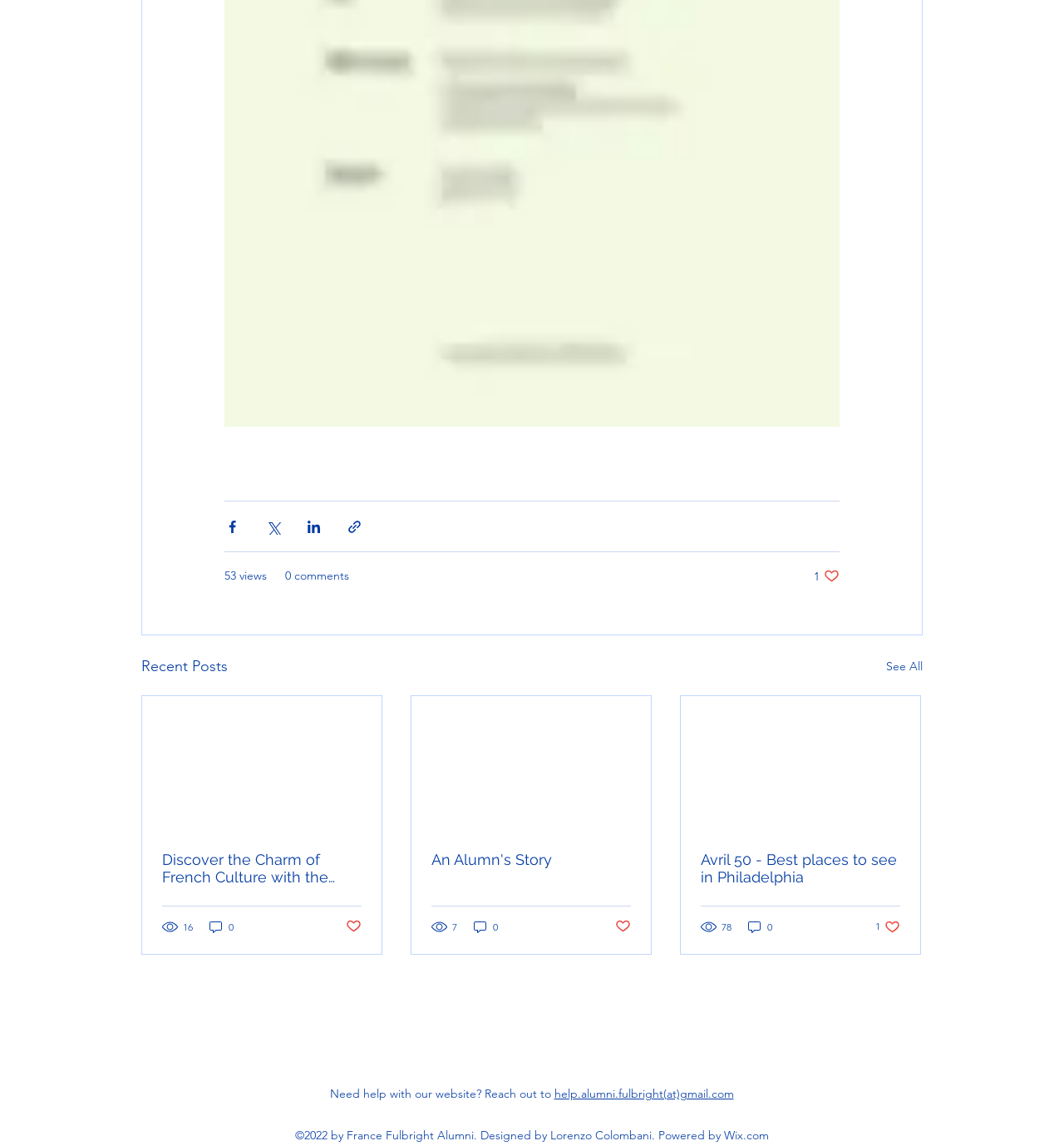Please find the bounding box coordinates of the element that needs to be clicked to perform the following instruction: "Read the article 'Discover the Charm of French Culture with the 'French Baratin' Podcast'". The bounding box coordinates should be four float numbers between 0 and 1, represented as [left, top, right, bottom].

[0.152, 0.742, 0.34, 0.773]